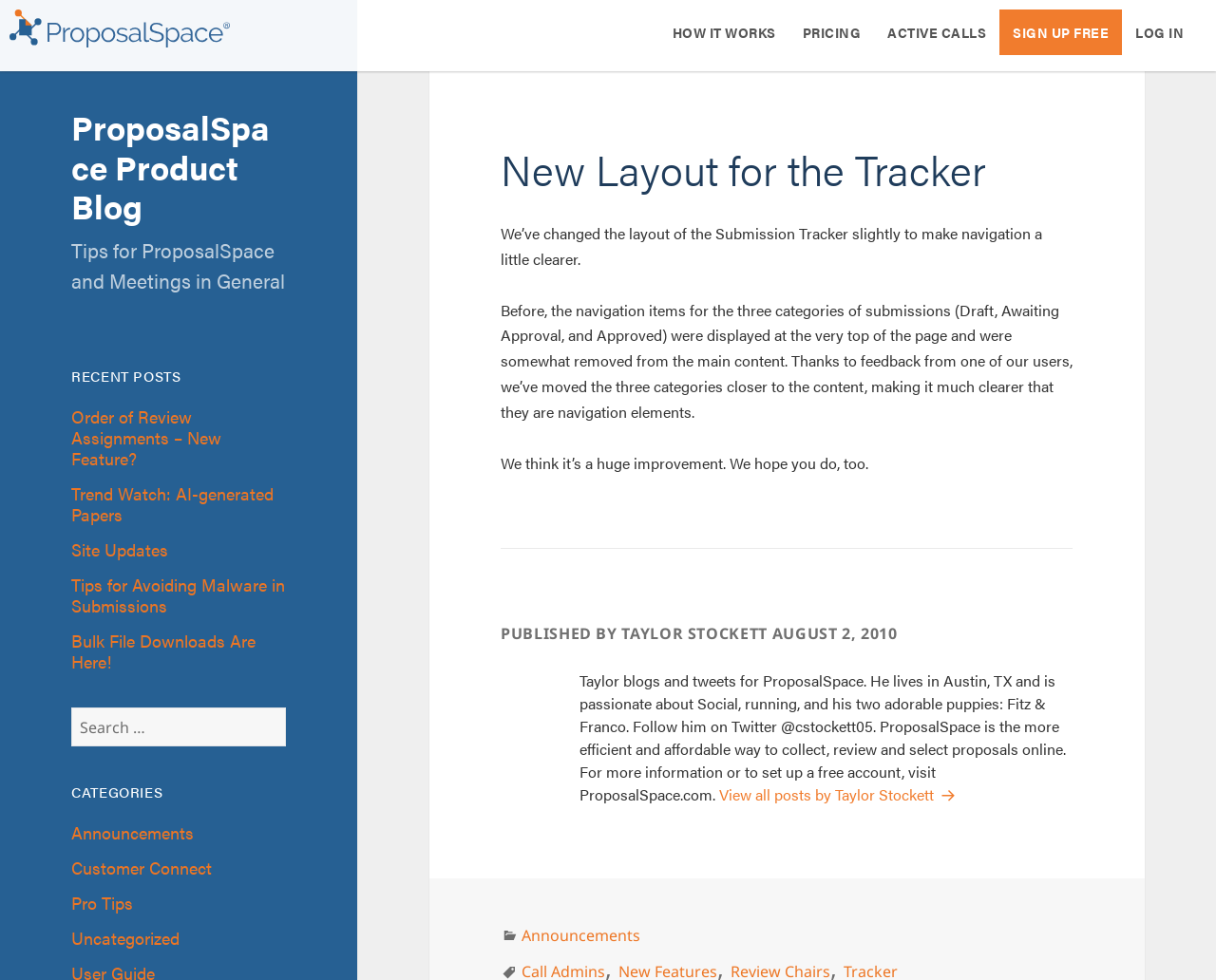Please determine the bounding box coordinates of the element's region to click for the following instruction: "Log in to the system".

[0.923, 0.01, 0.984, 0.056]